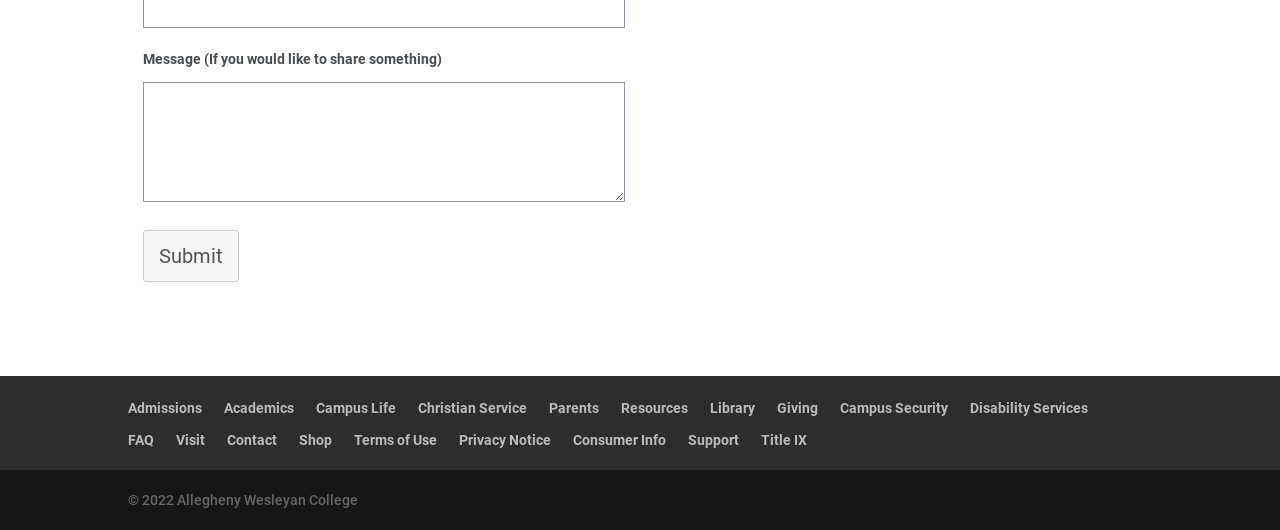Predict the bounding box coordinates for the UI element described as: "Christian Service". The coordinates should be four float numbers between 0 and 1, presented as [left, top, right, bottom].

[0.327, 0.754, 0.412, 0.785]